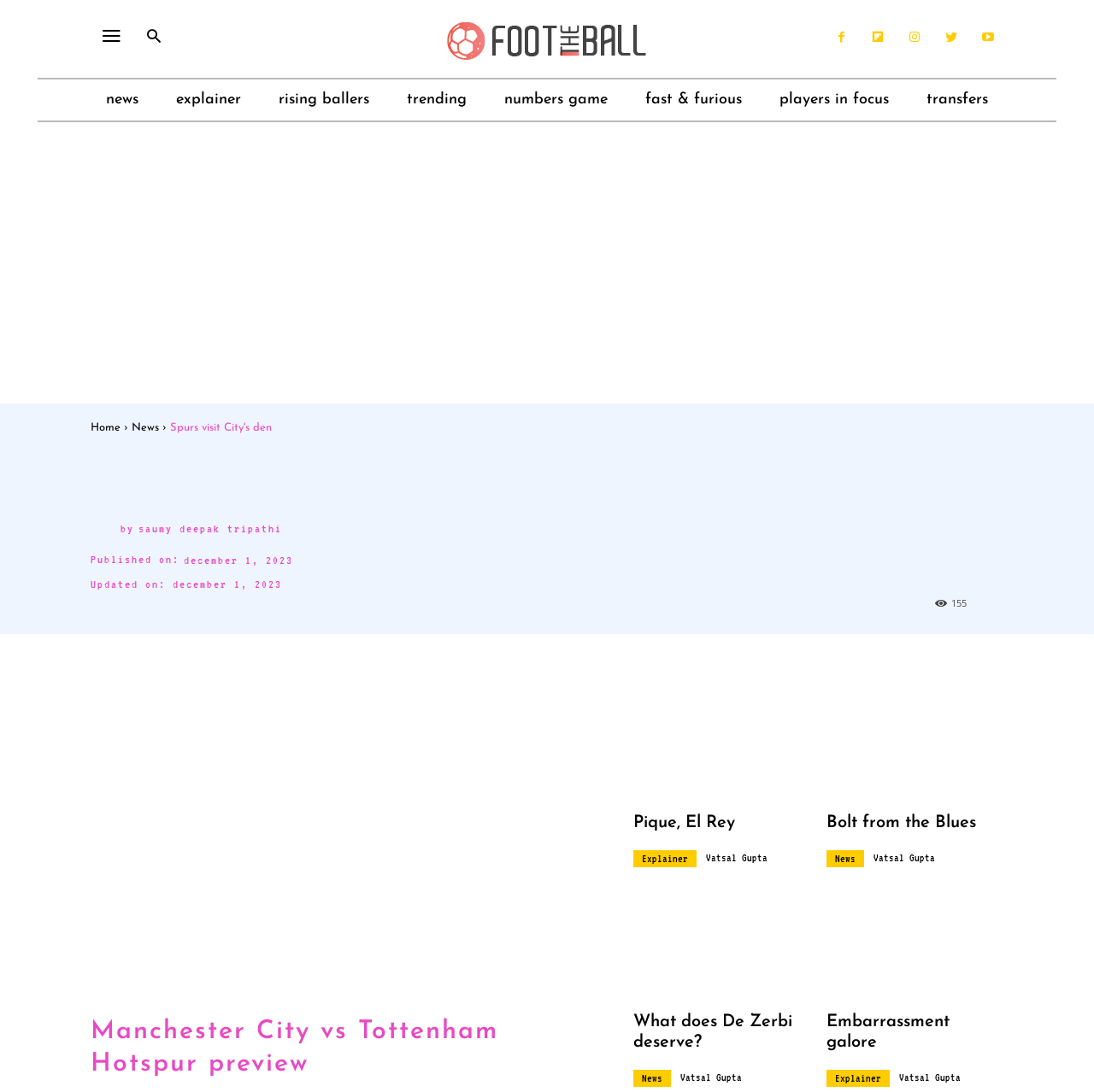Can you give a detailed response to the following question using the information from the image? What are the categories of articles on this website?

The links 'news', 'explainer', 'rising ballers', etc. at the top of the webpage suggest that these are categories of articles on this website.